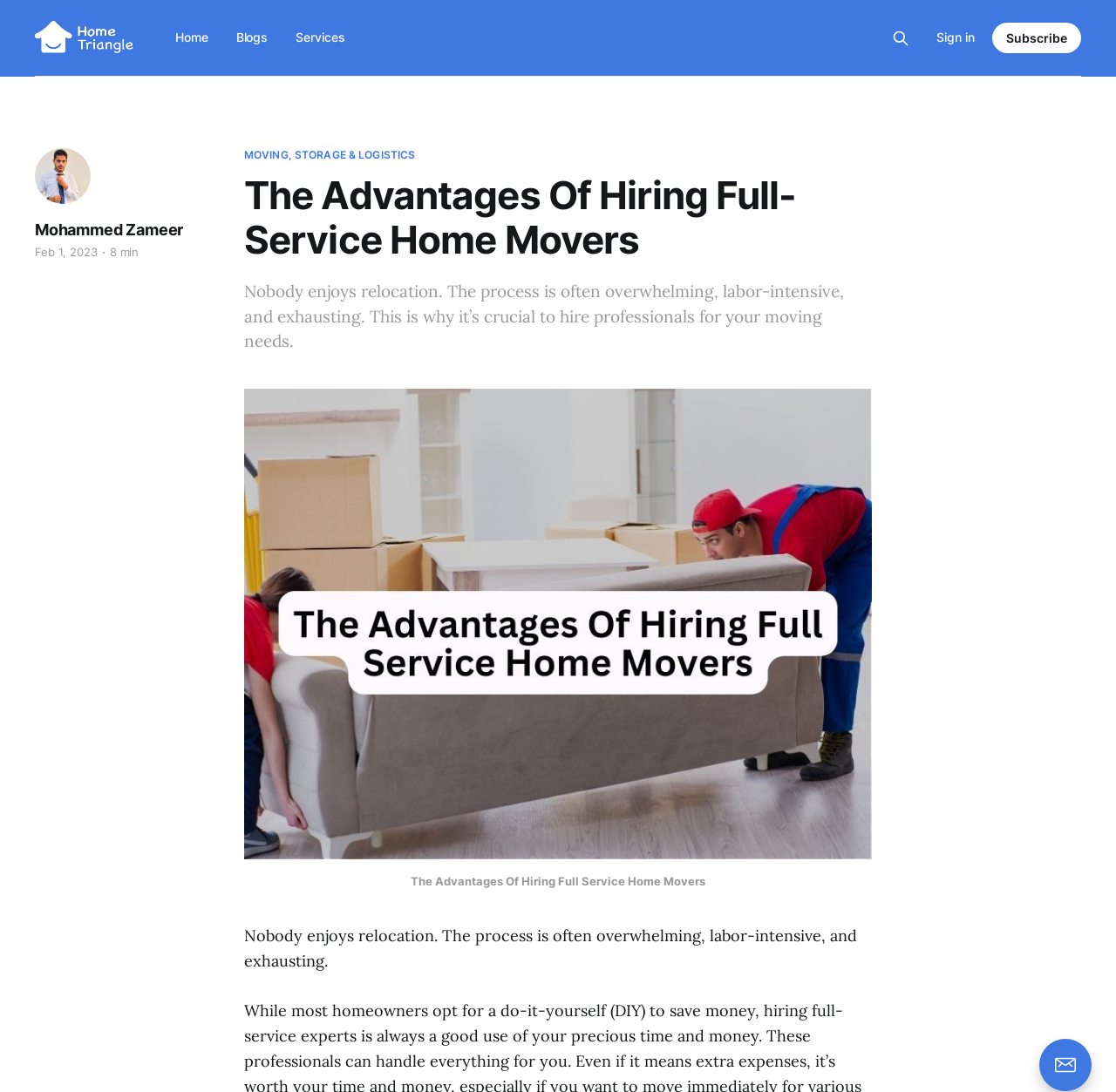Please analyze the image and give a detailed answer to the question:
What is the topic of the blog post?

The topic of the blog post can be inferred from the heading 'The Advantages Of Hiring Full-Service Home Movers' and the static text 'Nobody enjoys relocation. The process is often overwhelming, labor-intensive, and exhausting. This is why it’s crucial to hire professionals for your moving needs.' which suggests that the blog post is about the importance of hiring professionals for moving needs.